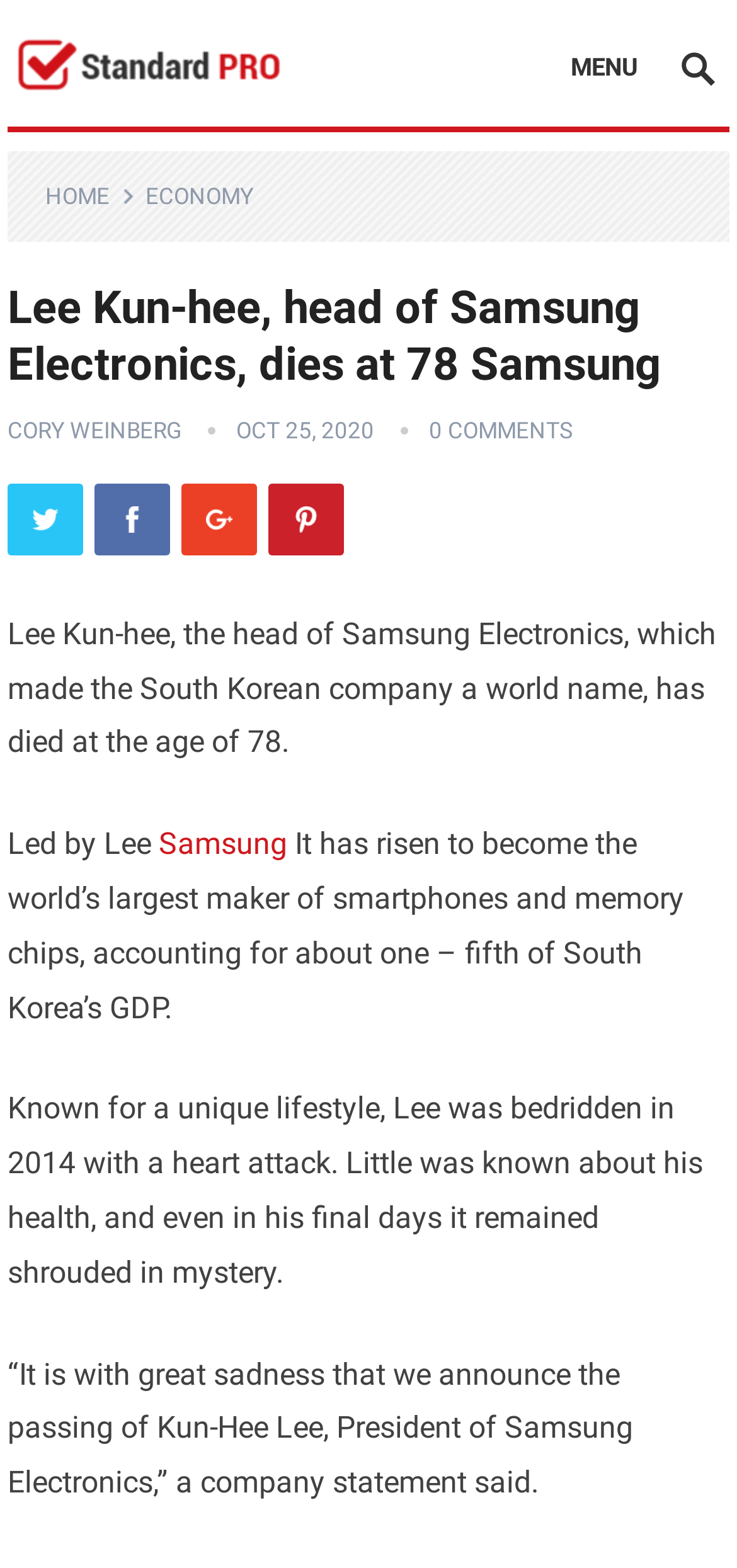Find the bounding box coordinates of the clickable element required to execute the following instruction: "Click on ECONOMY". Provide the coordinates as four float numbers between 0 and 1, i.e., [left, top, right, bottom].

[0.197, 0.117, 0.379, 0.134]